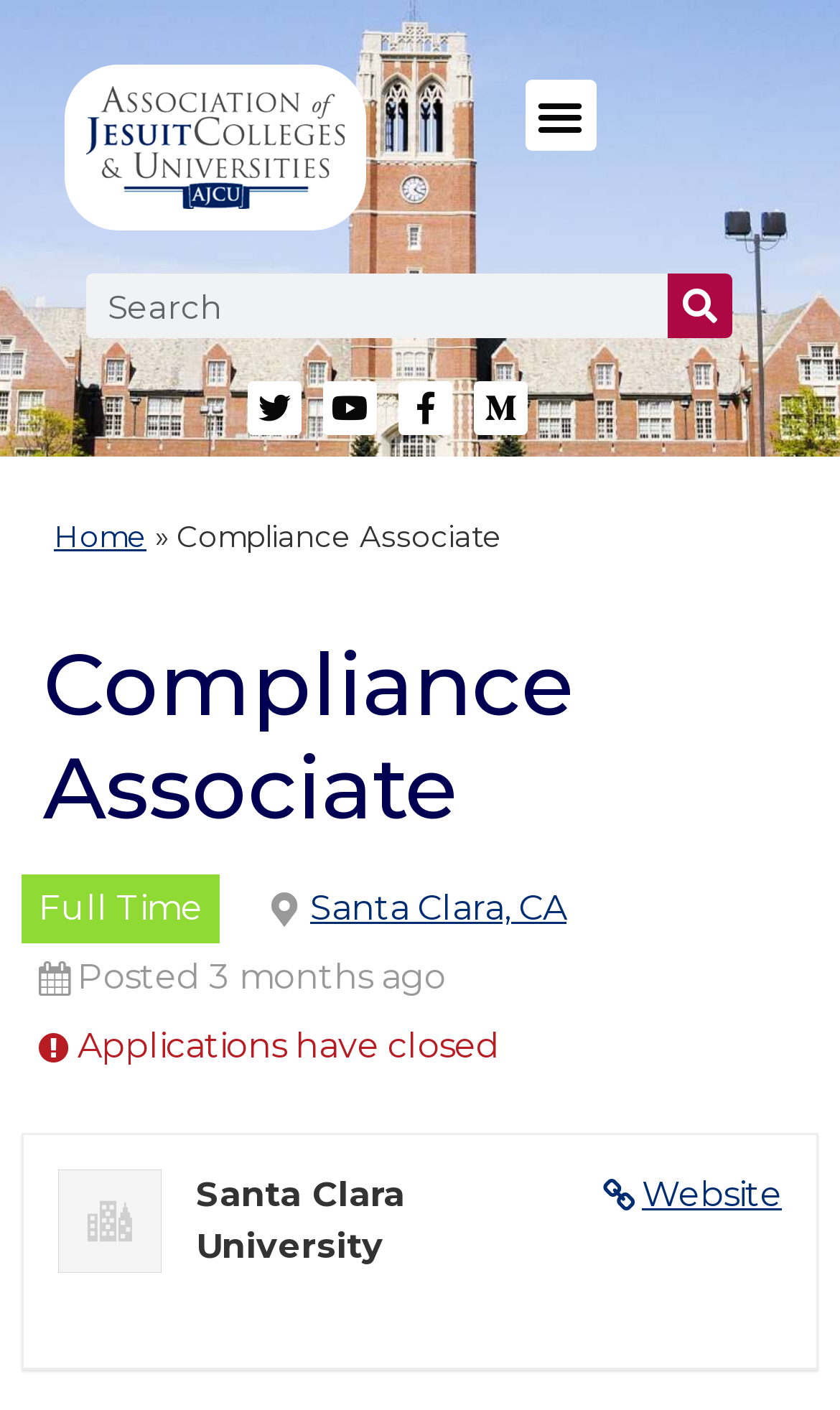Refer to the image and answer the question with as much detail as possible: What is the frequency of the job's pay?

The pay frequency of the job can be inferred from the meta description, which mentions 'Pay Frequency: Hourly'.